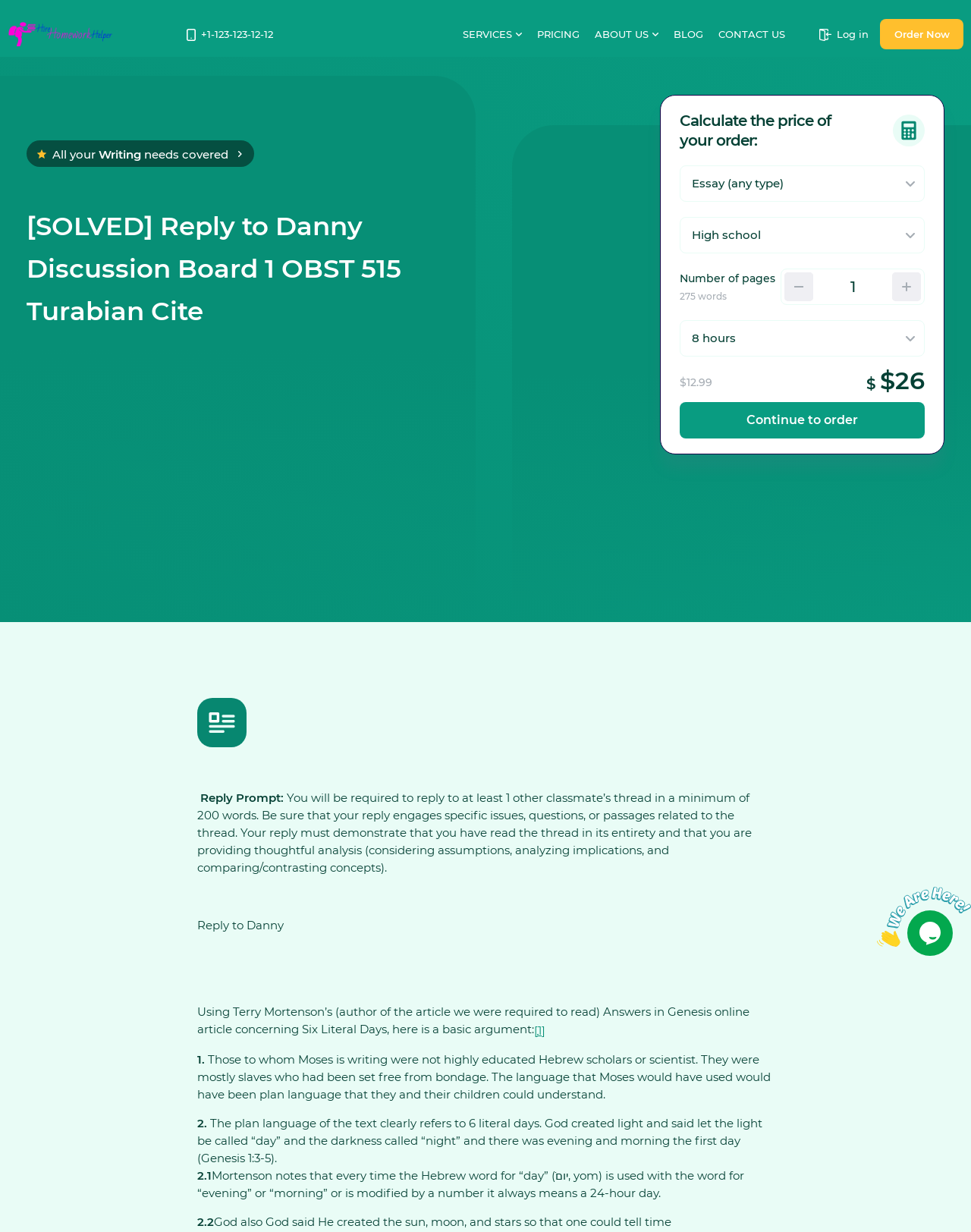What is the purpose of the sun, moon, and stars according to the article?
Please describe in detail the information shown in the image to answer the question.

According to the article, God created the sun, moon, and stars so that one could tell time, as mentioned in the text.